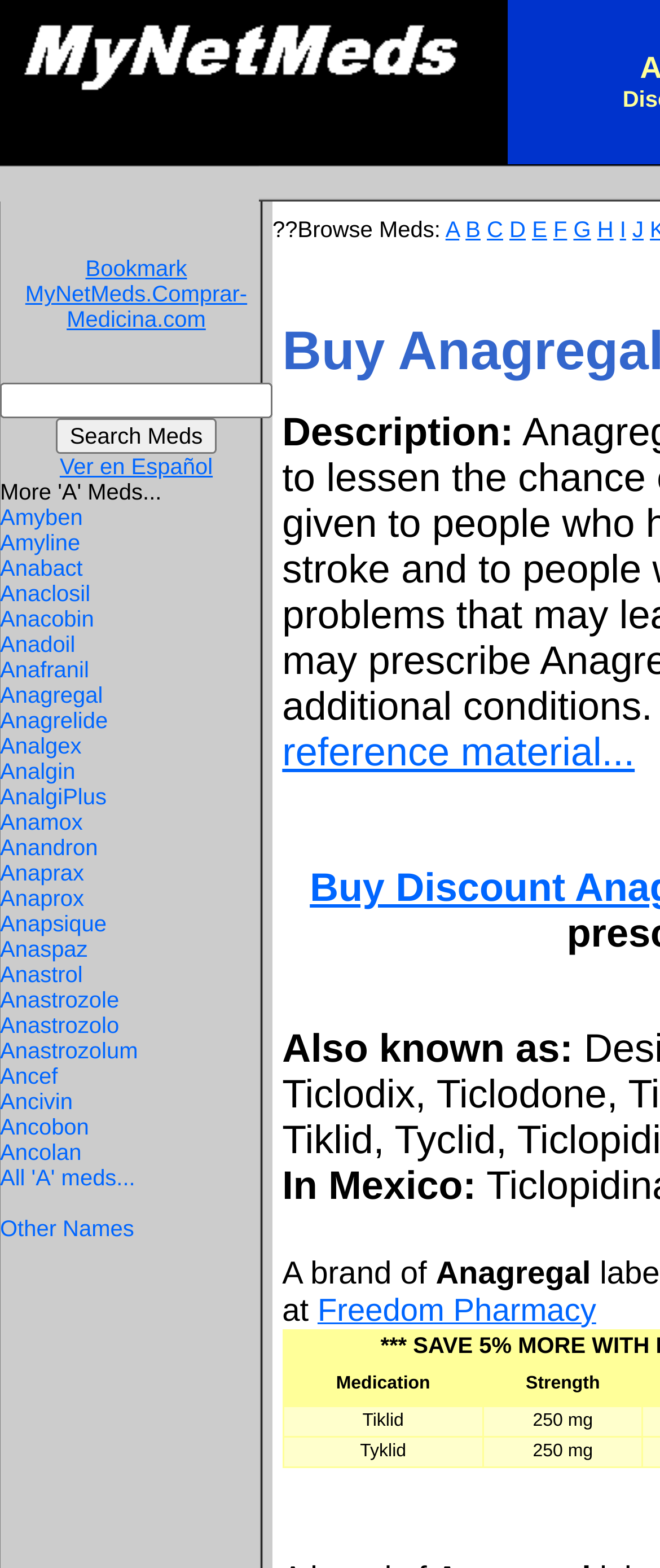Highlight the bounding box coordinates of the region I should click on to meet the following instruction: "Type in the textbox".

[0.0, 0.244, 0.413, 0.267]